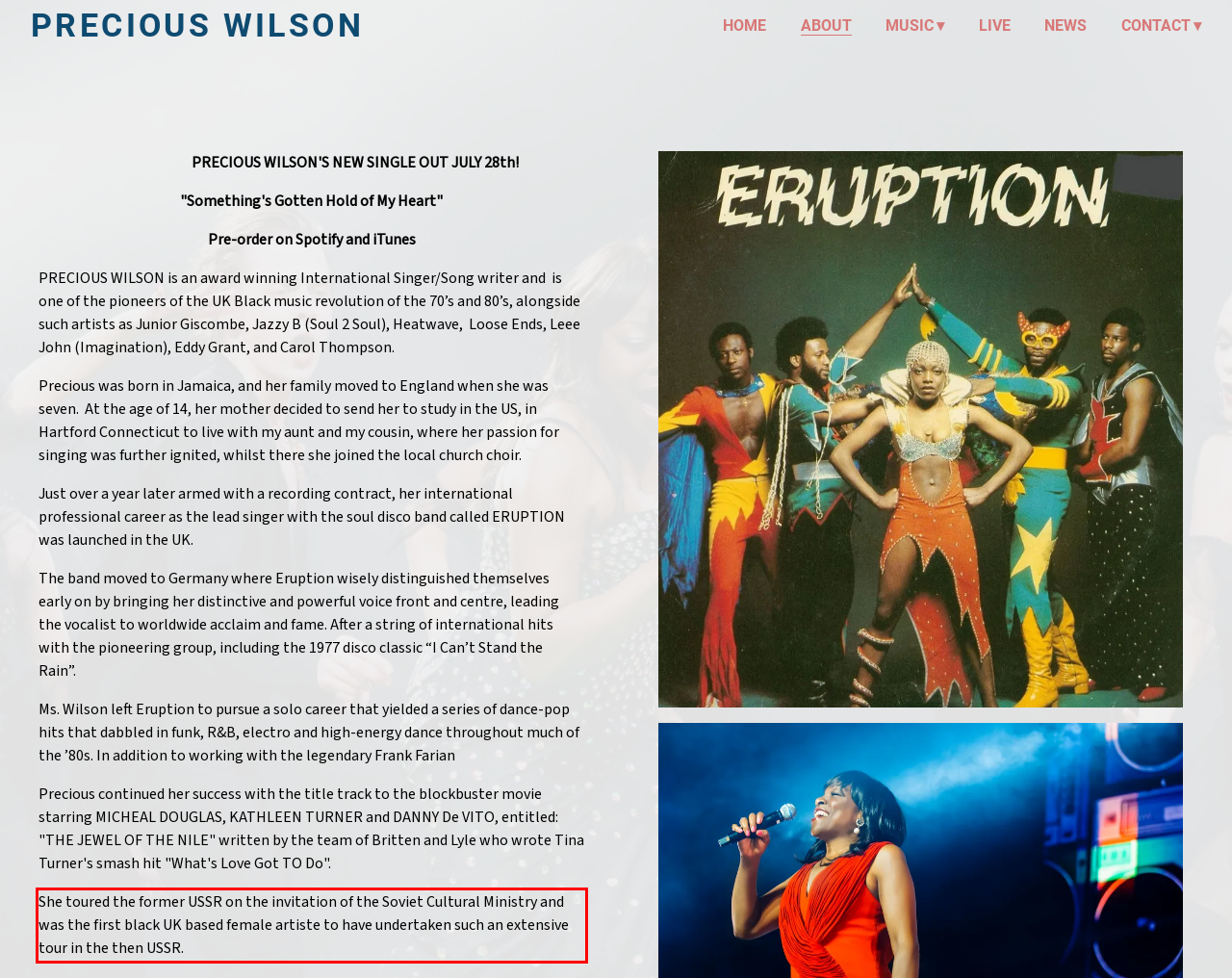Extract and provide the text found inside the red rectangle in the screenshot of the webpage.

She toured the former USSR on the invitation of the Soviet Cultural Ministry and was the first black UK based female artiste to have undertaken such an extensive tour in the then USSR.